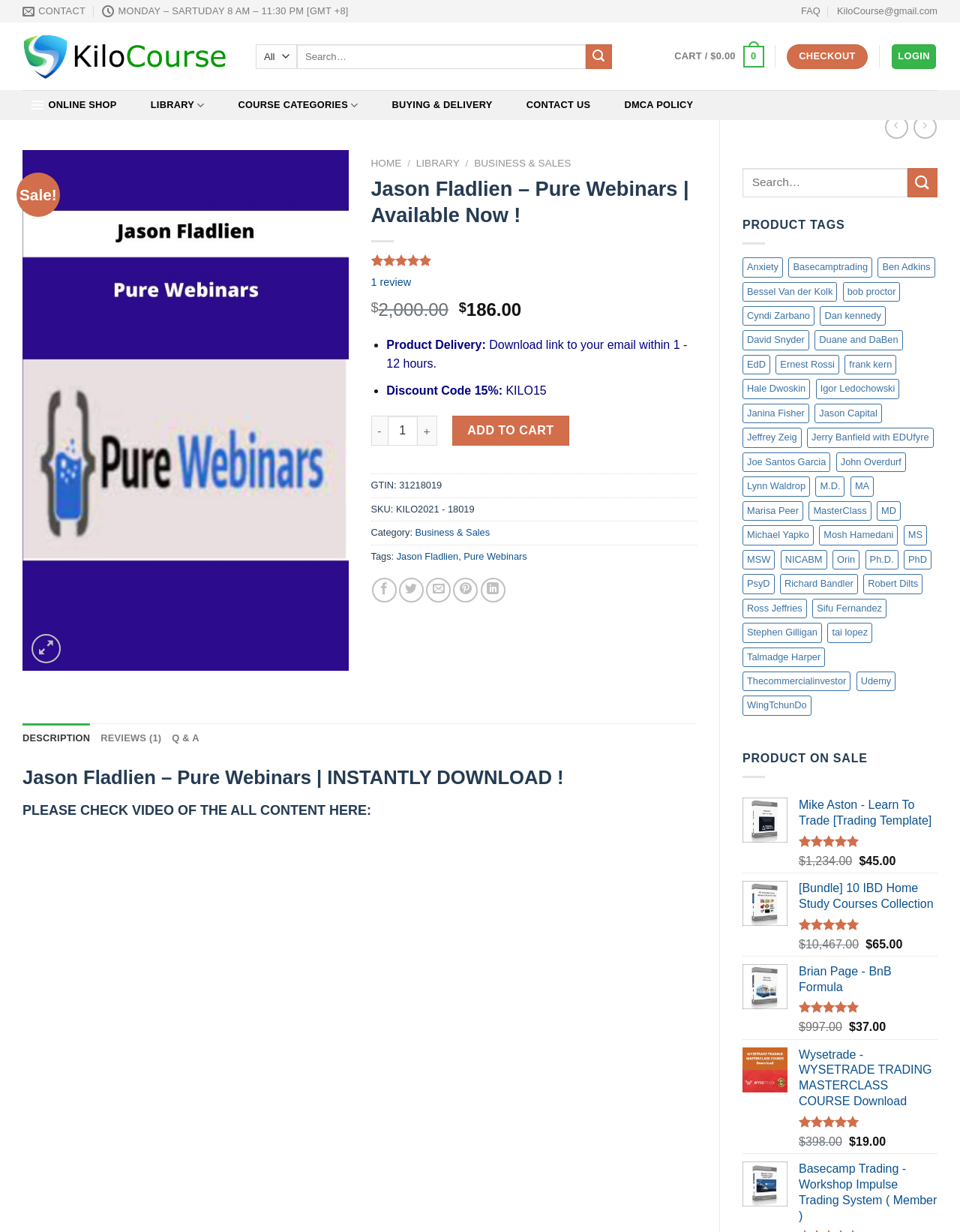Please predict the bounding box coordinates (top-left x, top-left y, bottom-right x, bottom-right y) for the UI element in the screenshot that fits the description: KiloCourse@gmail.com

[0.872, 0.001, 0.977, 0.017]